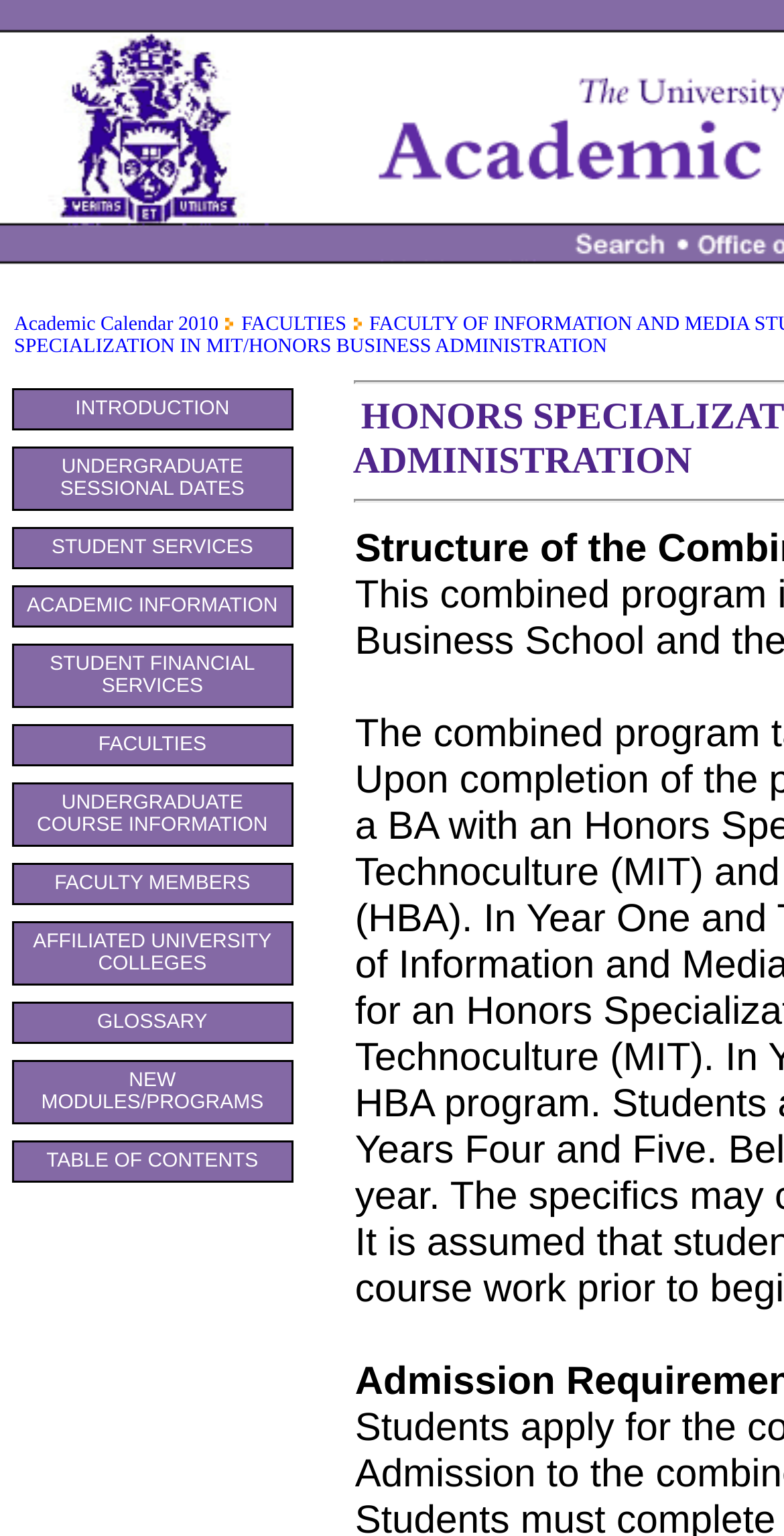What is the text of the second link in the table?
From the image, respond with a single word or phrase.

UNDERGRADUATE SESSIONAL DATES